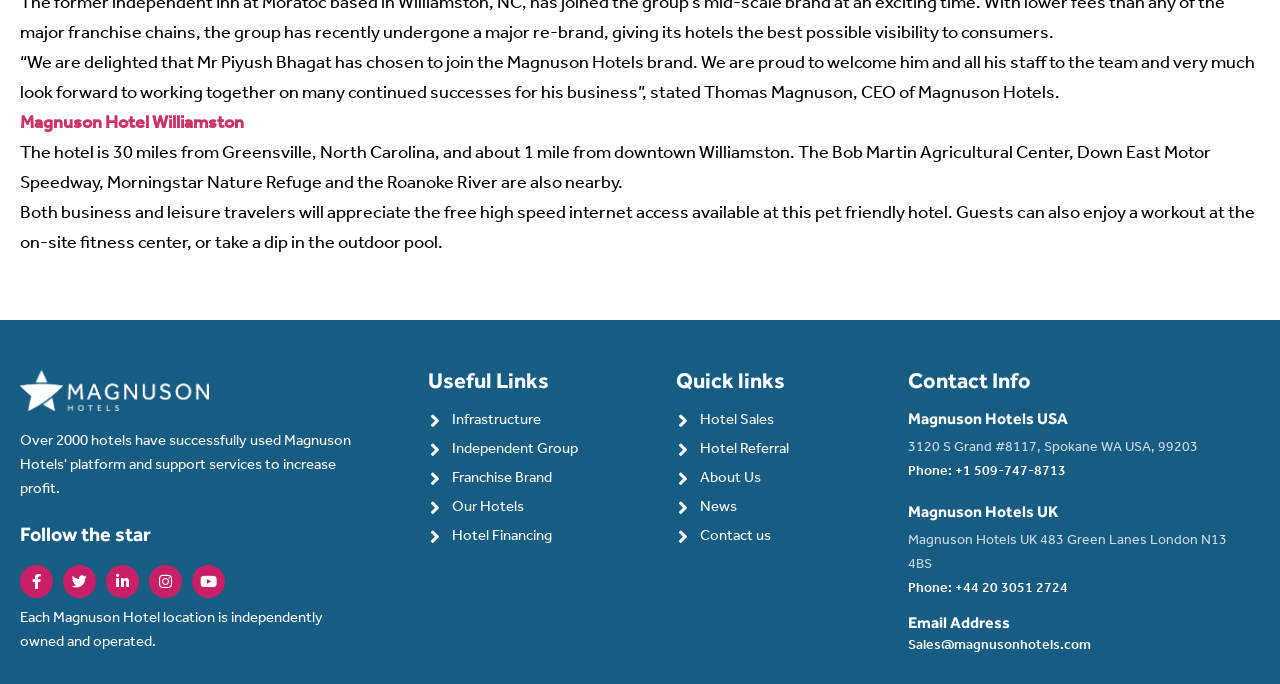Ascertain the bounding box coordinates for the UI element detailed here: "Infrastructure". The coordinates should be provided as [left, top, right, bottom] with each value being a float between 0 and 1.

[0.33, 0.602, 0.5, 0.632]